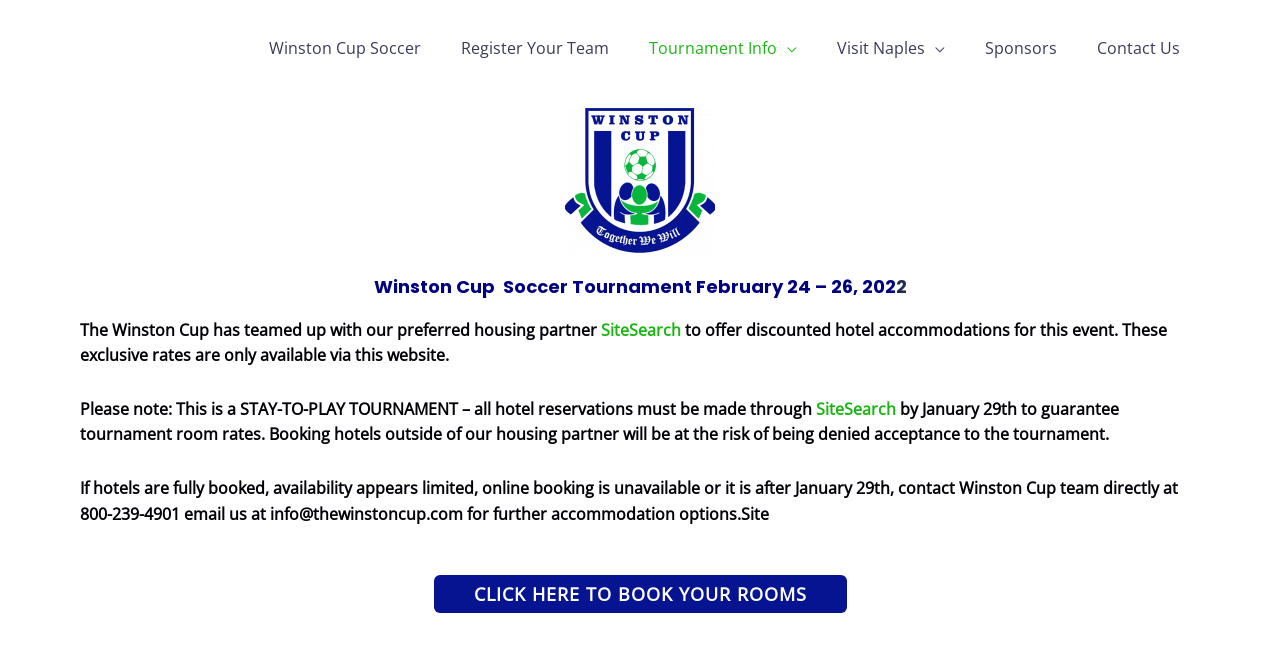Please locate the bounding box coordinates of the region I need to click to follow this instruction: "Go to Contact Us page".

None